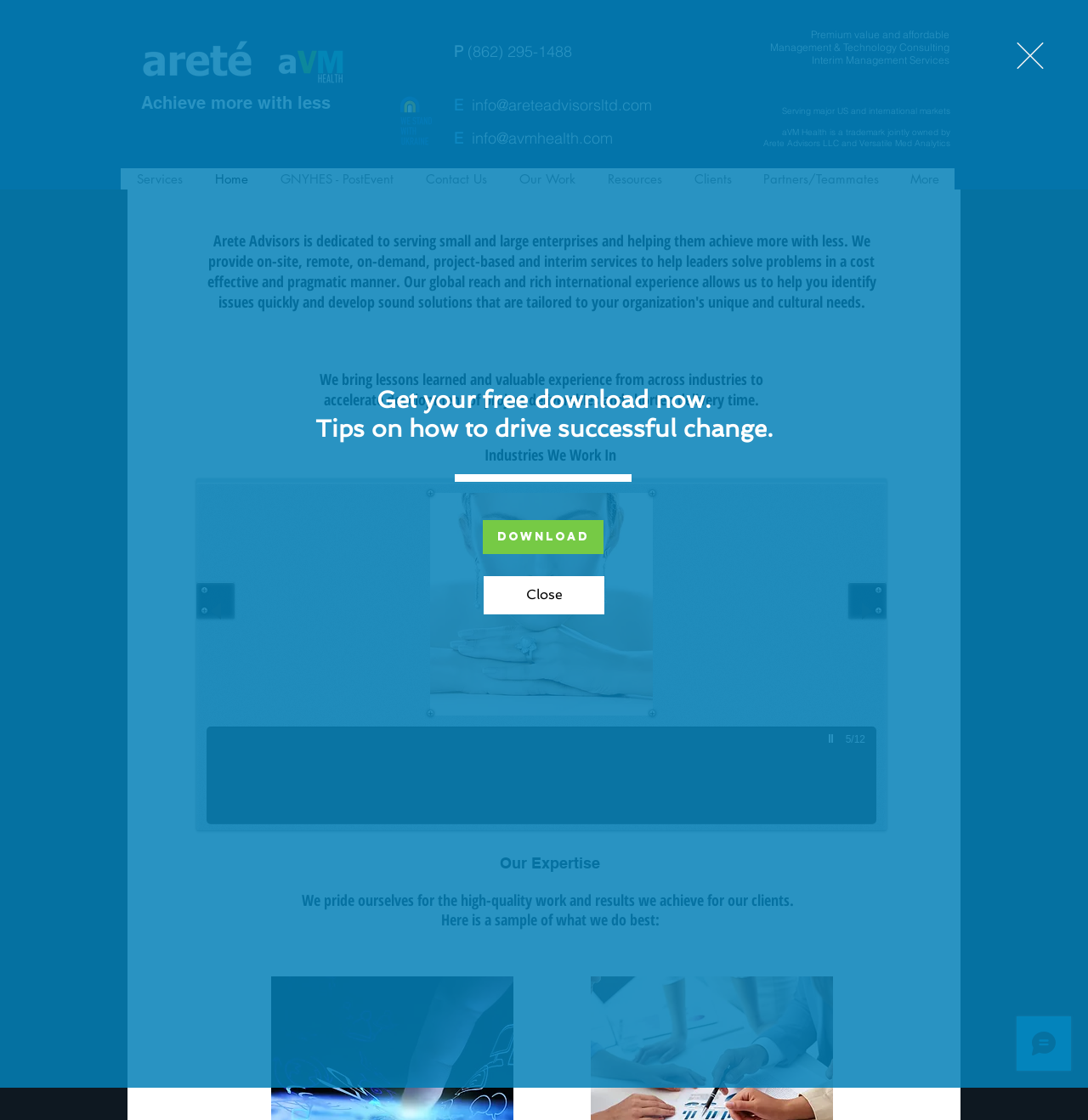Answer with a single word or phrase: 
What type of consulting services does the company offer?

Management and Technology Consulting